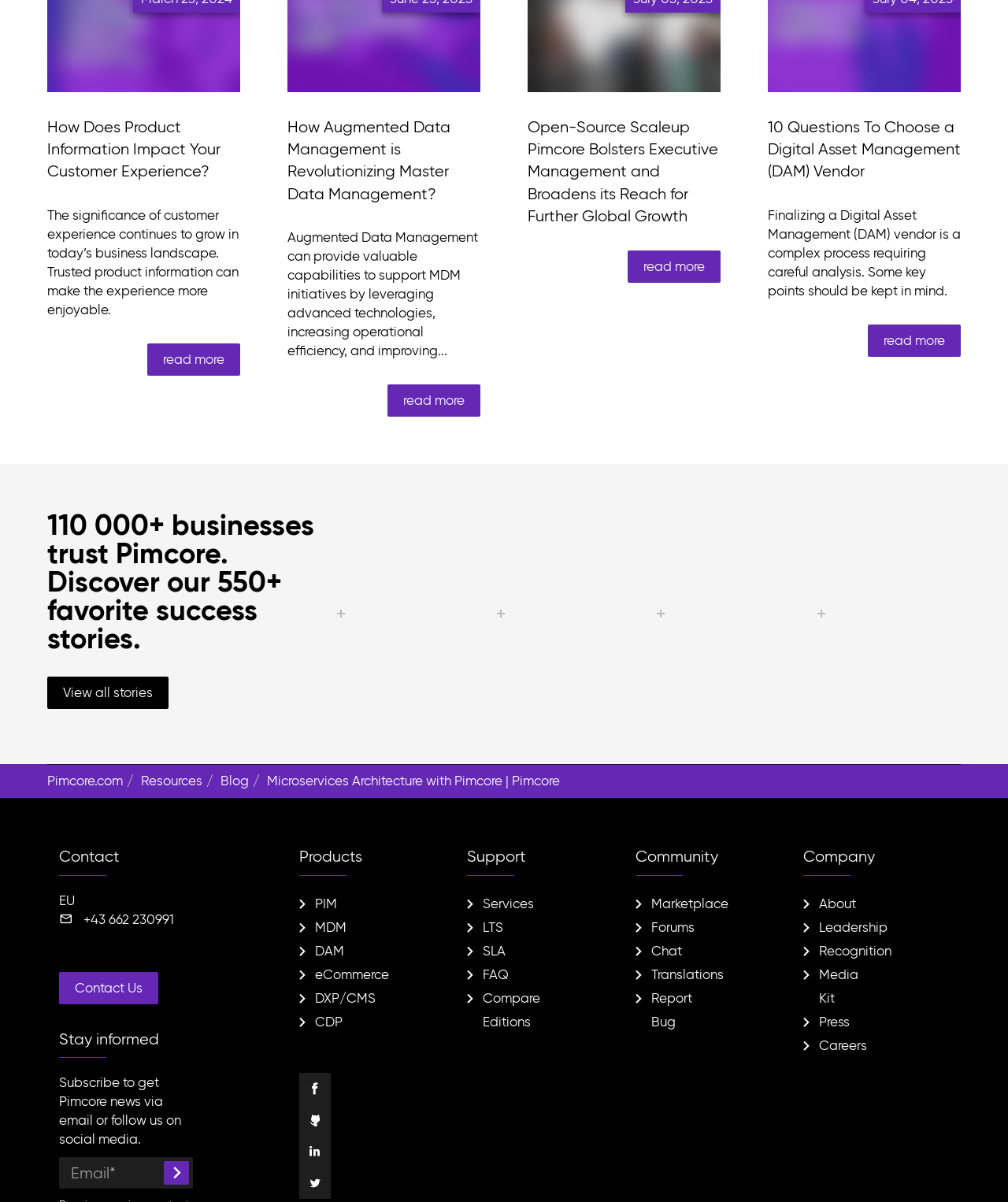What is the company's name mentioned in the webpage?
Using the image as a reference, answer the question with a short word or phrase.

Pimcore